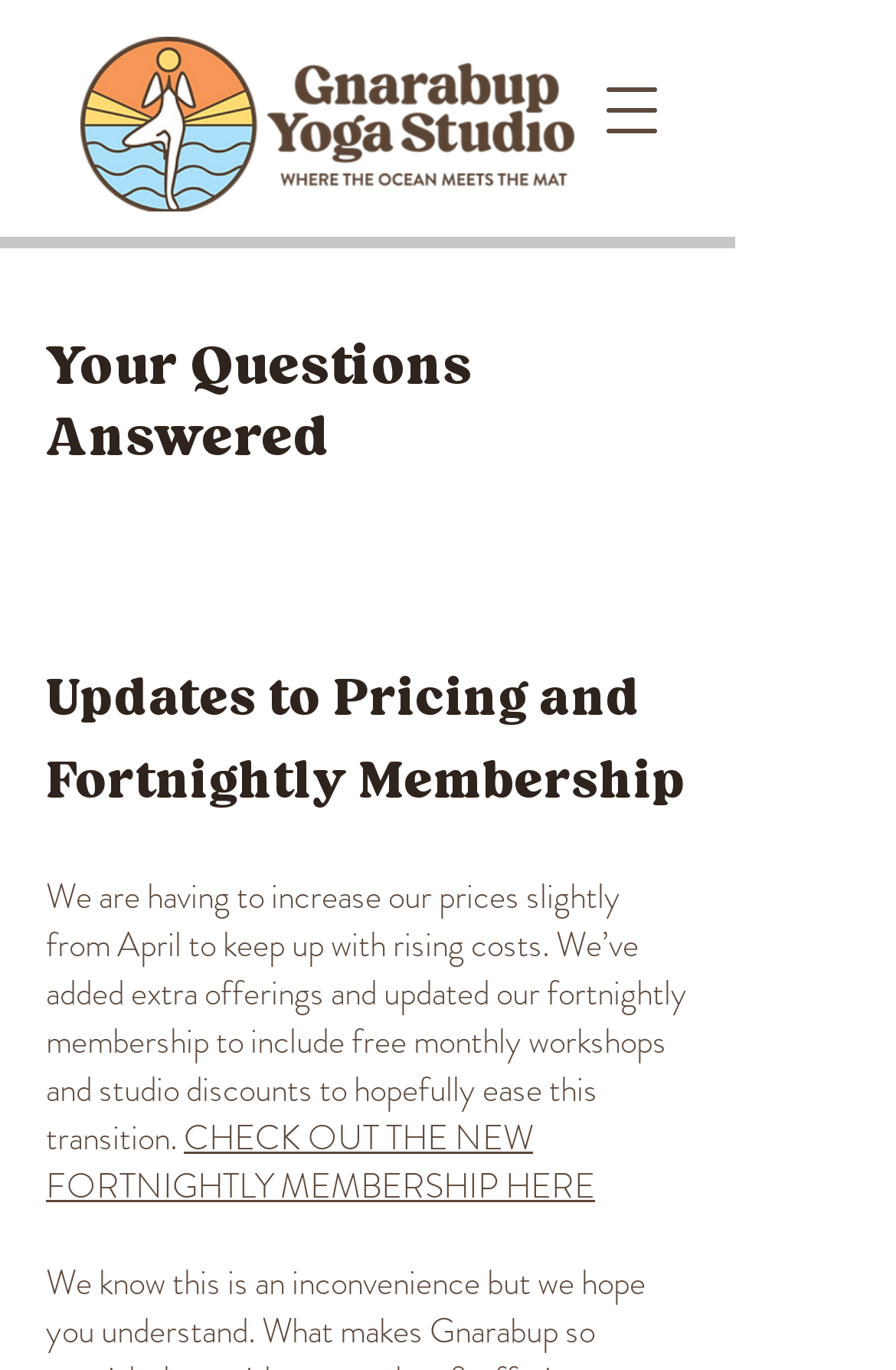What is the name of the yoga studio?
Refer to the image and offer an in-depth and detailed answer to the question.

The name of the yoga studio can be found in the logo link at the top of the page, which says 'Gnarabup Yoga Studio LOGO where the ocean meets the mat'.